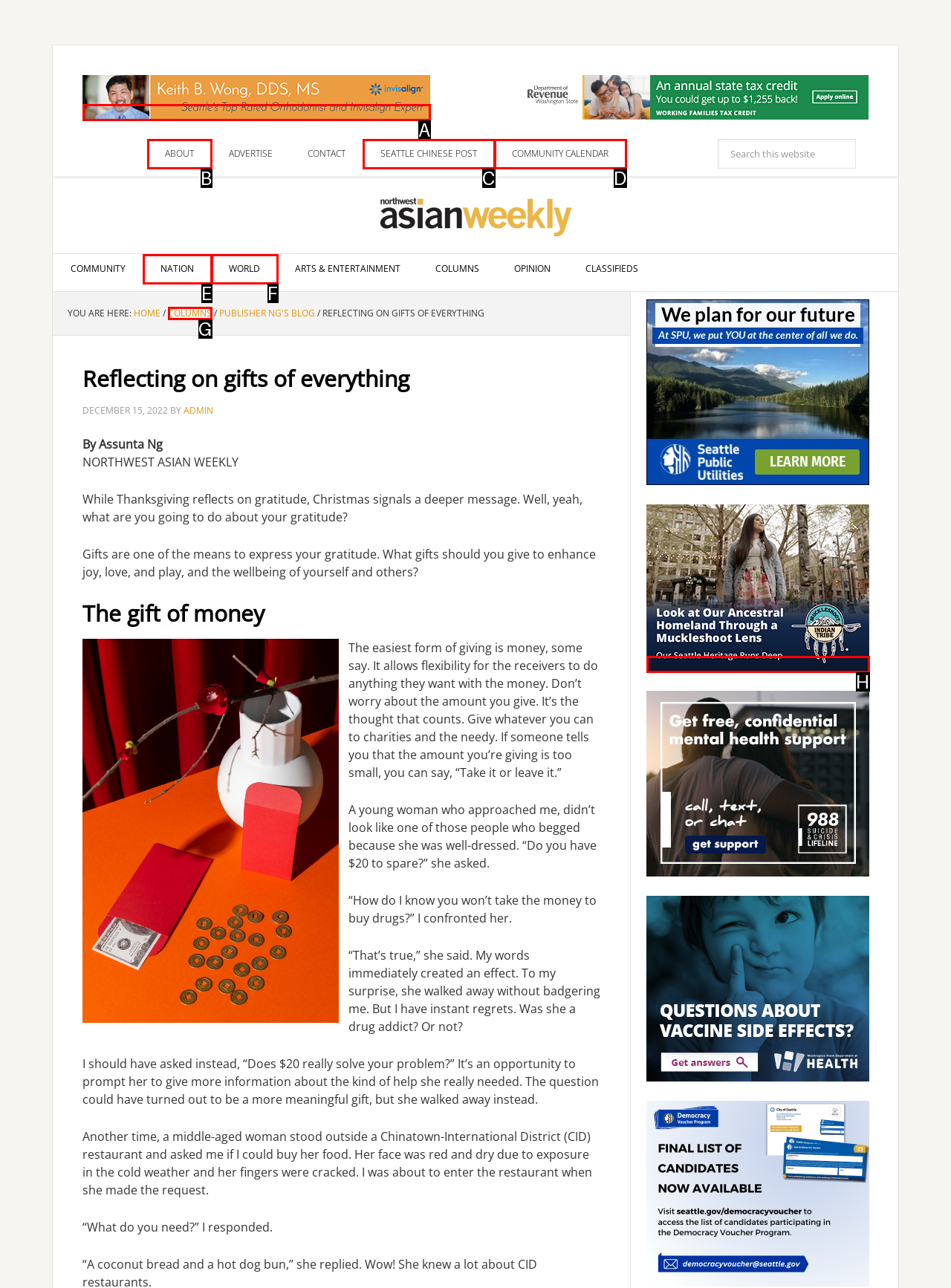Match the description to the correct option: alt="ad_wong.jpg (468×60)"
Provide the letter of the matching option directly.

A